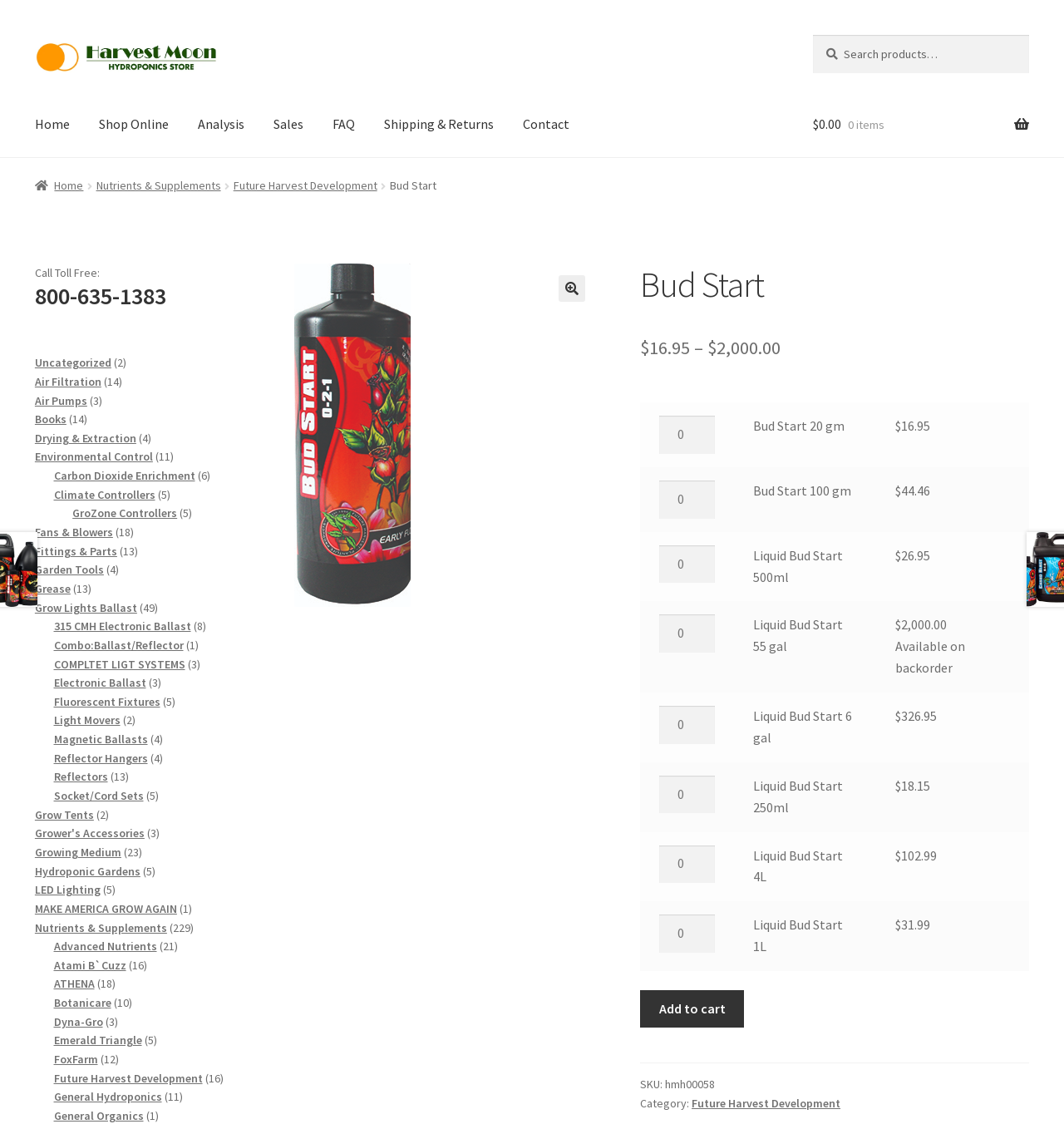Could you find the bounding box coordinates of the clickable area to complete this instruction: "Go to Home page"?

[0.02, 0.082, 0.078, 0.139]